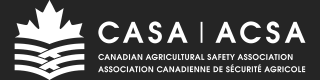Answer briefly with one word or phrase:
What is the purpose of the organization?

Promoting safety and risk management